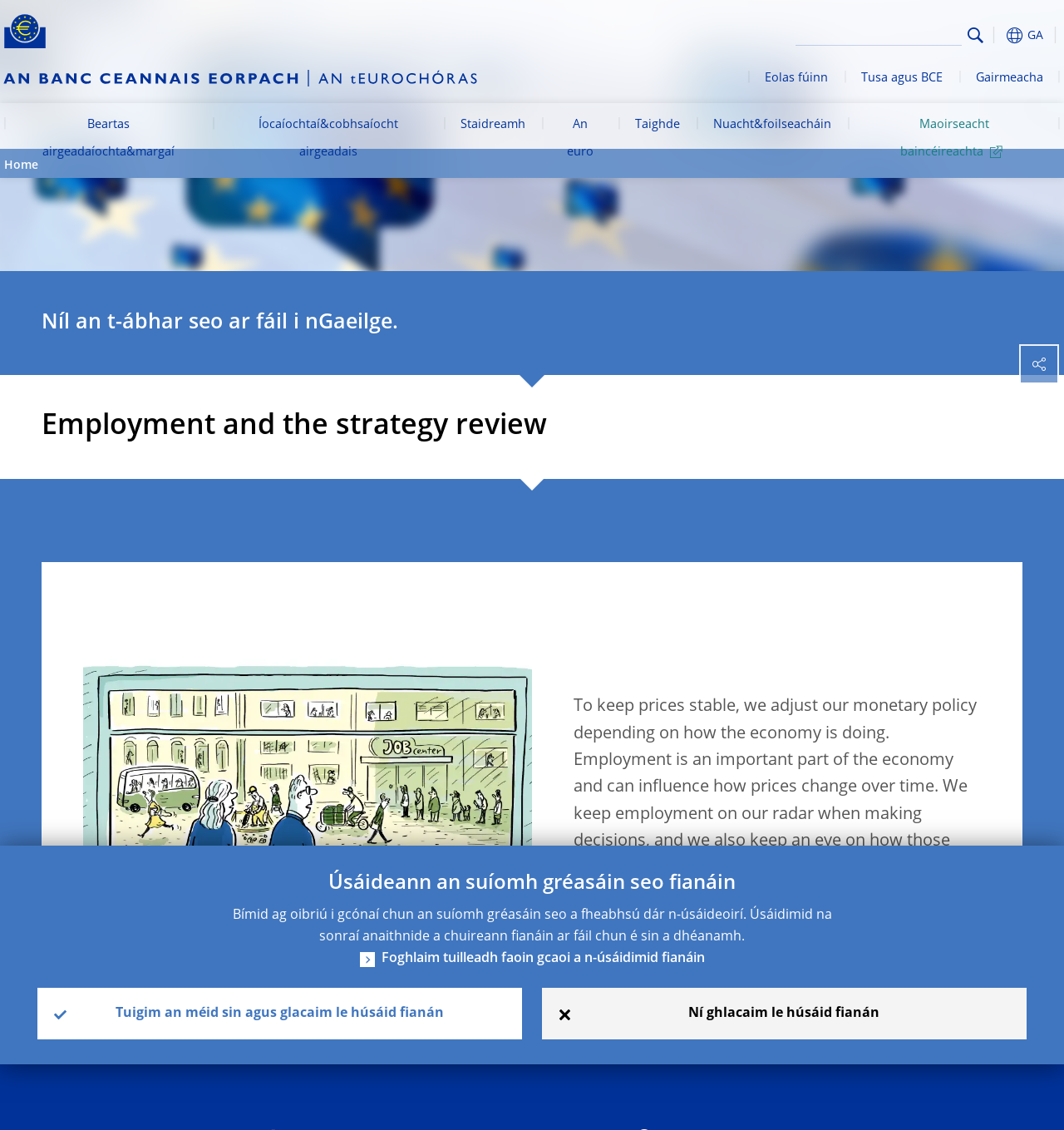What is the language of the unavailable content?
Using the image, respond with a single word or phrase.

Irish